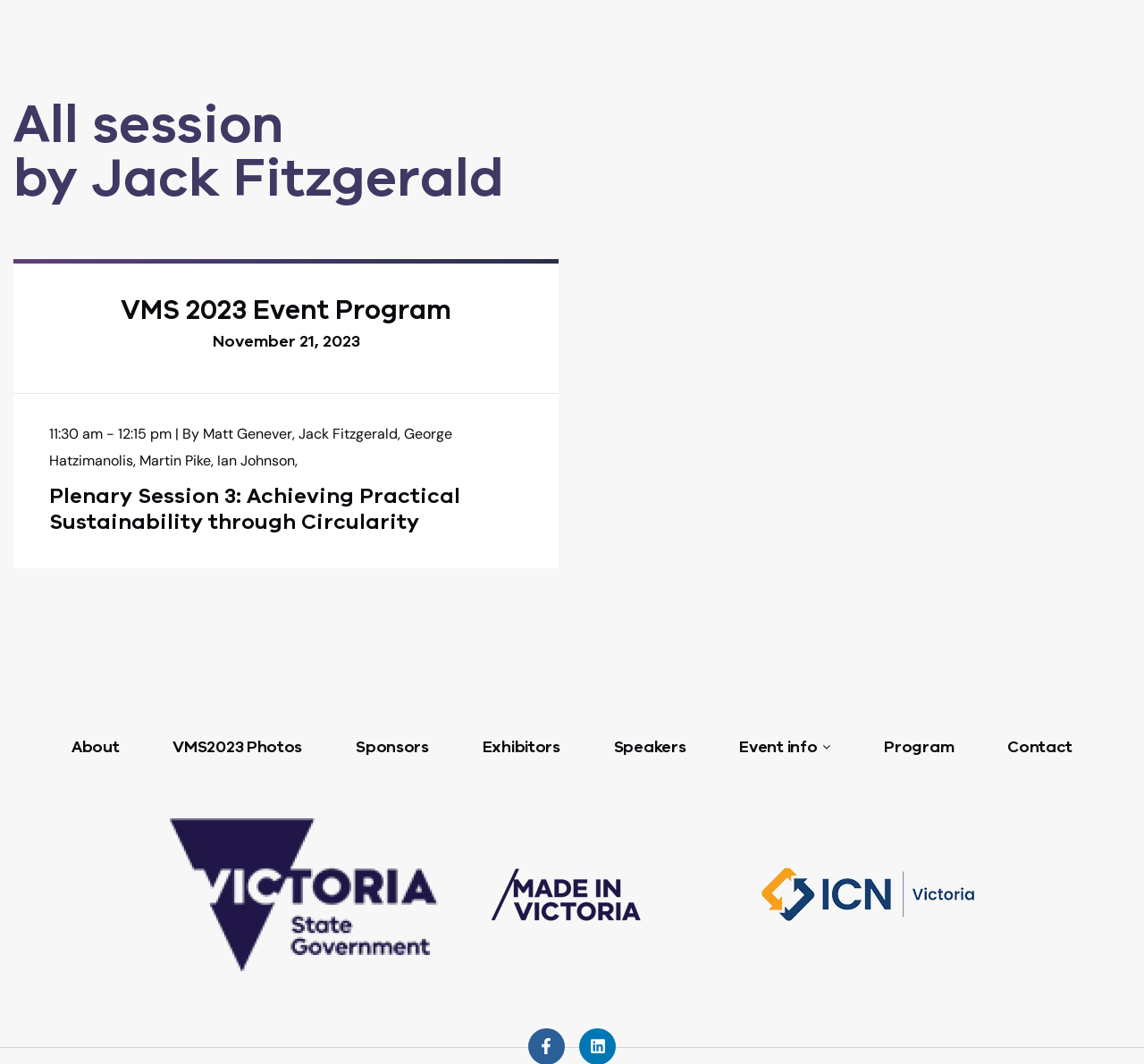Provide a thorough and detailed response to the question by examining the image: 
What is the title of Plenary Session 3?

I found the title of Plenary Session 3 by looking at the heading element which contains the text 'Plenary Session 3: Achieving Practical Sustainability through Circularity'.